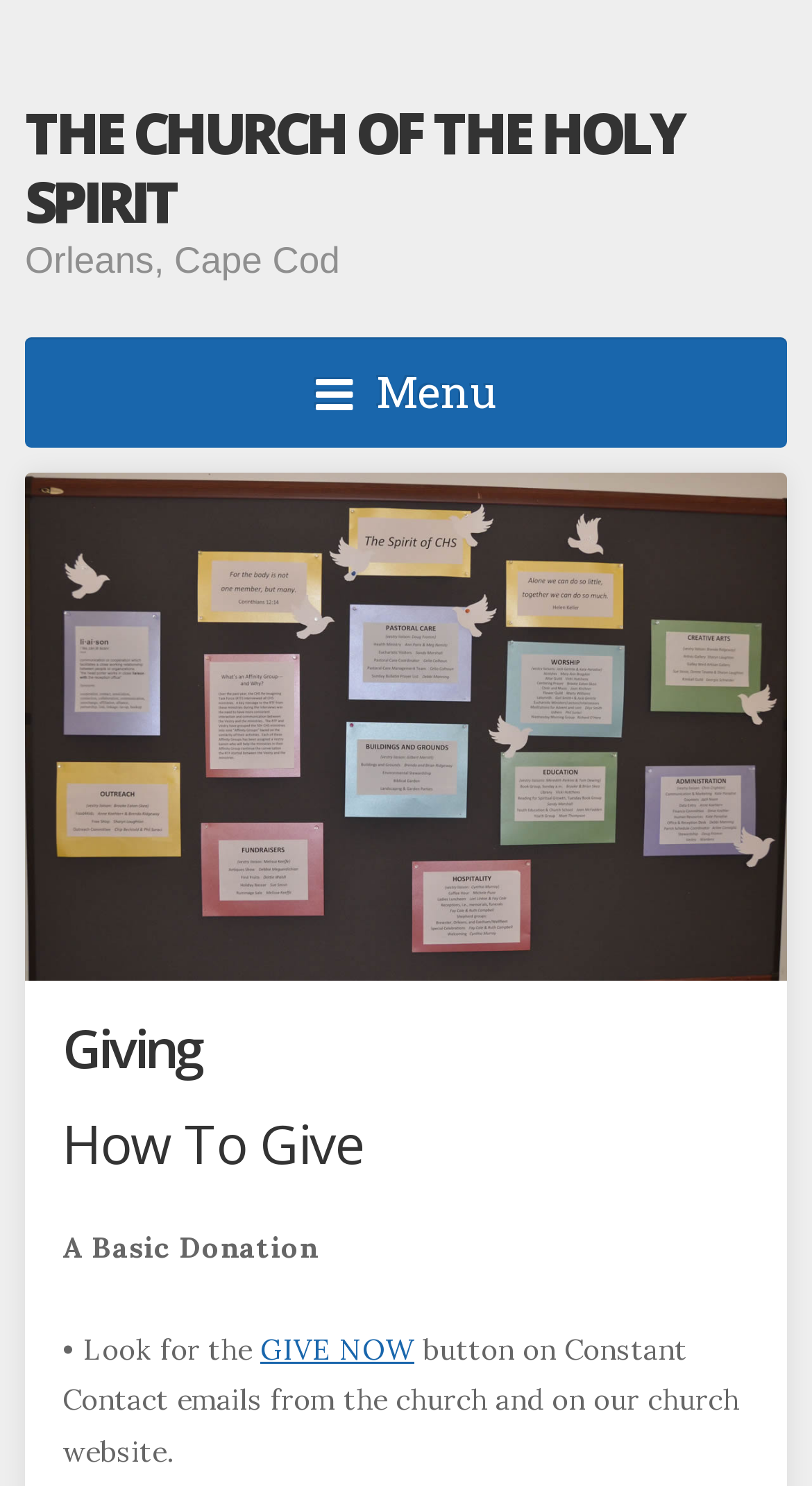Offer a comprehensive description of the webpage’s content and structure.

The webpage is about giving and donations to The Church of the Holy Spirit, located in Orleans, Cape Cod. At the top of the page, there is a large heading with the church's name, which is also a link. Below it, there is a smaller heading with the location. 

To the right of the location heading, there is a menu icon represented by a hamburger symbol. Further down, there is a prominent heading that says "Giving", which is followed by a subheading "How To Give". 

Under the "How To Give" section, there is a brief description of a basic donation process. It starts with a short sentence "A Basic Donation" and then provides instructions on how to find the "GIVE NOW" button, which is a link. The instructions are written in a few short sentences, explaining that the button can be found on the church's website and in their emails.